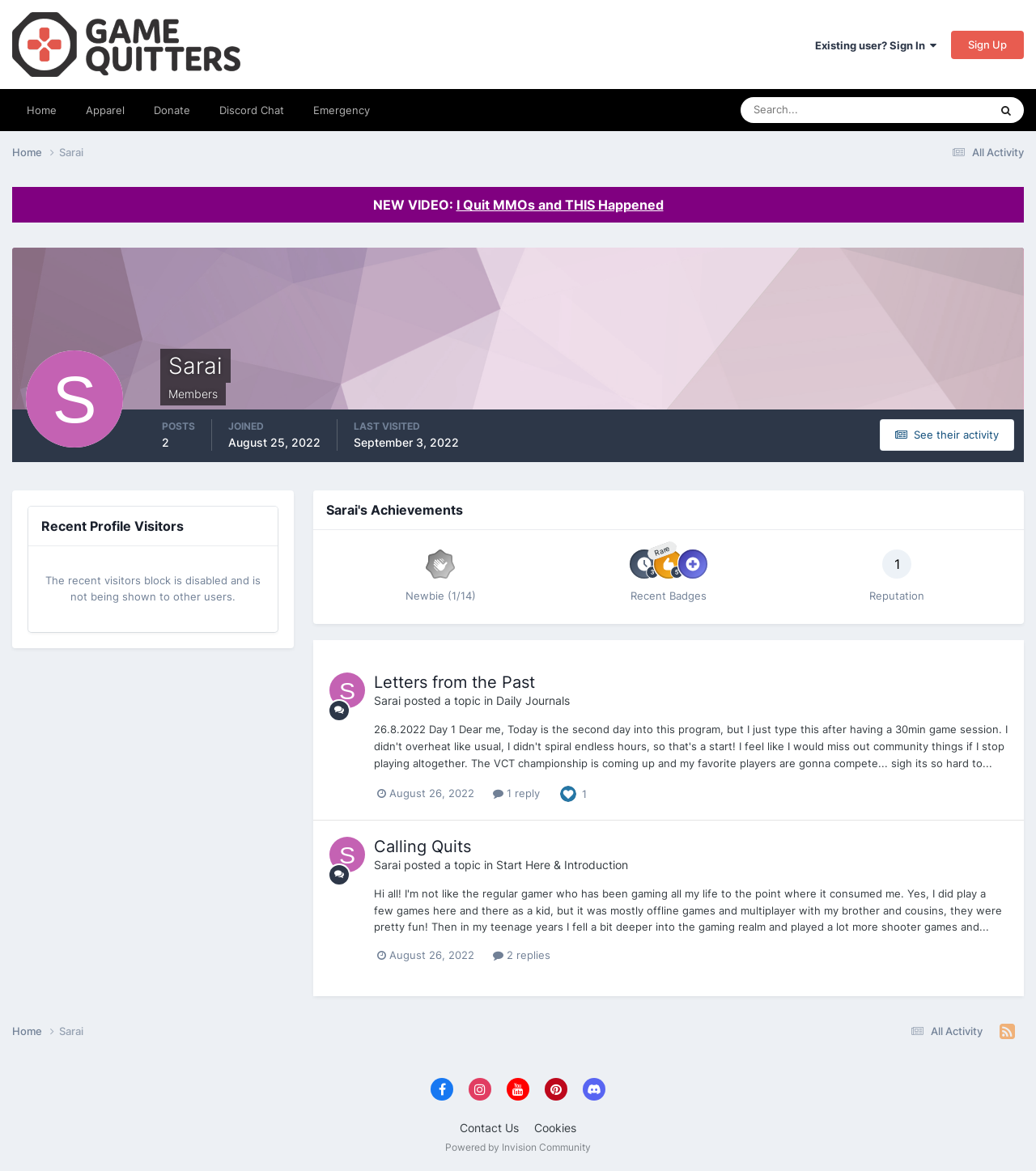What is the title of the latest topic posted by Sarai?
Look at the image and respond with a one-word or short-phrase answer.

Letters from the Past